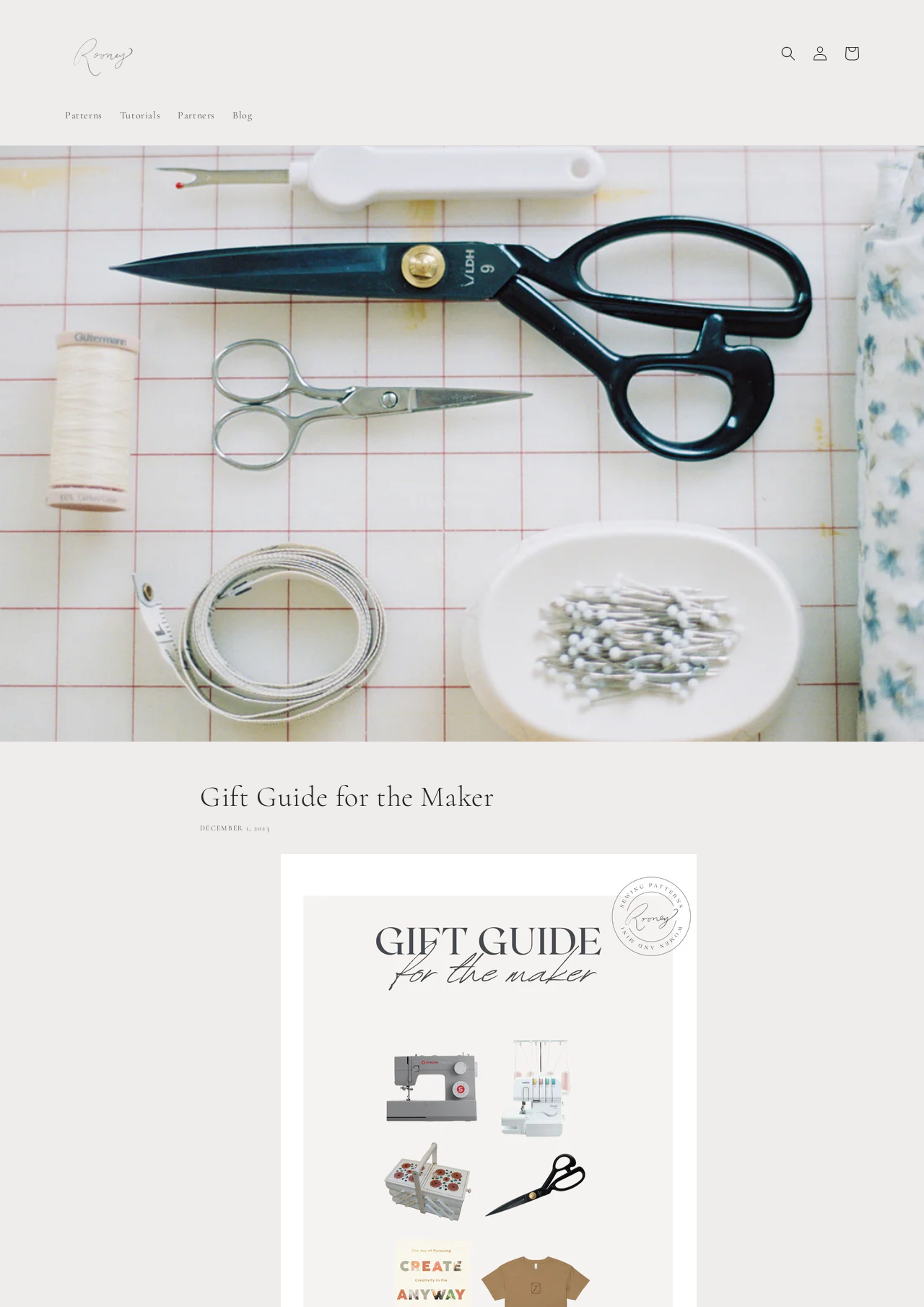Identify and generate the primary title of the webpage.

Gift Guide for the Maker